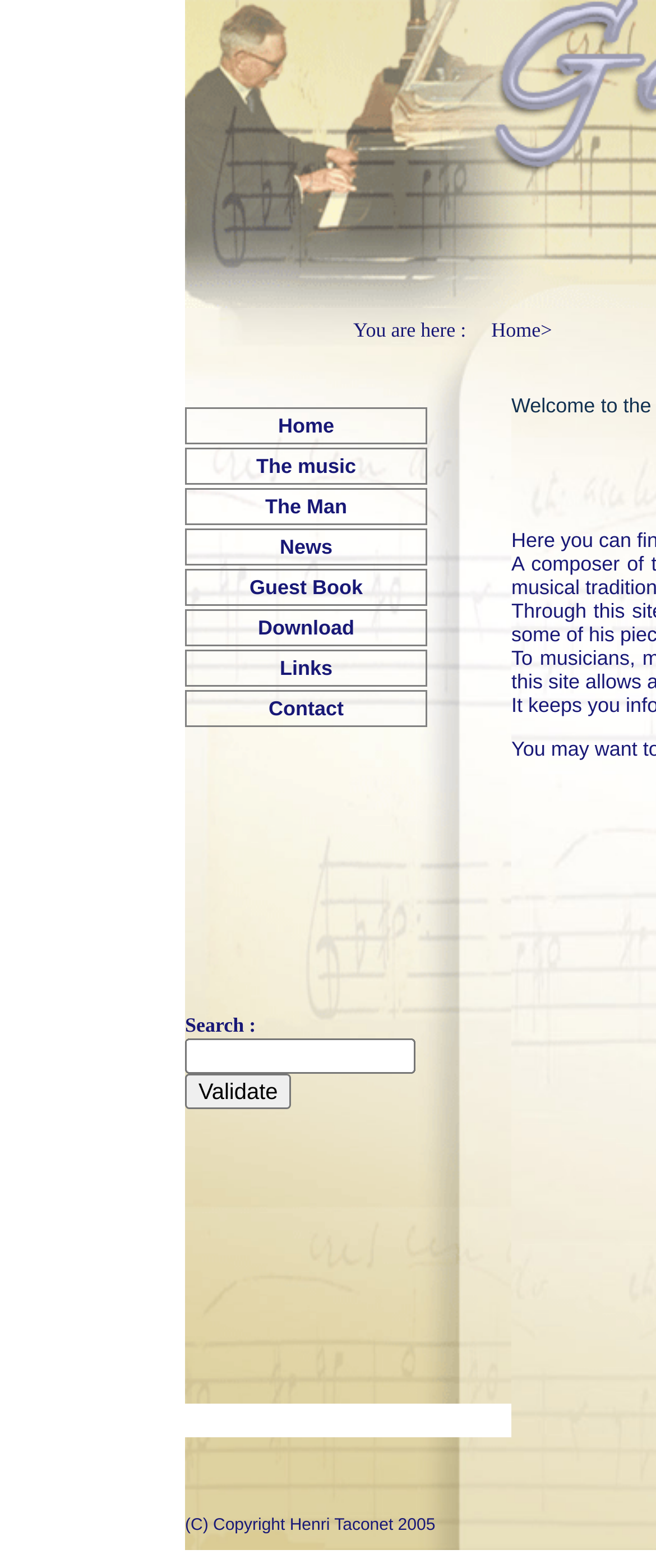Extract the bounding box coordinates of the UI element described by: "Download". The coordinates should include four float numbers ranging from 0 to 1, e.g., [left, top, right, bottom].

[0.282, 0.389, 0.651, 0.412]